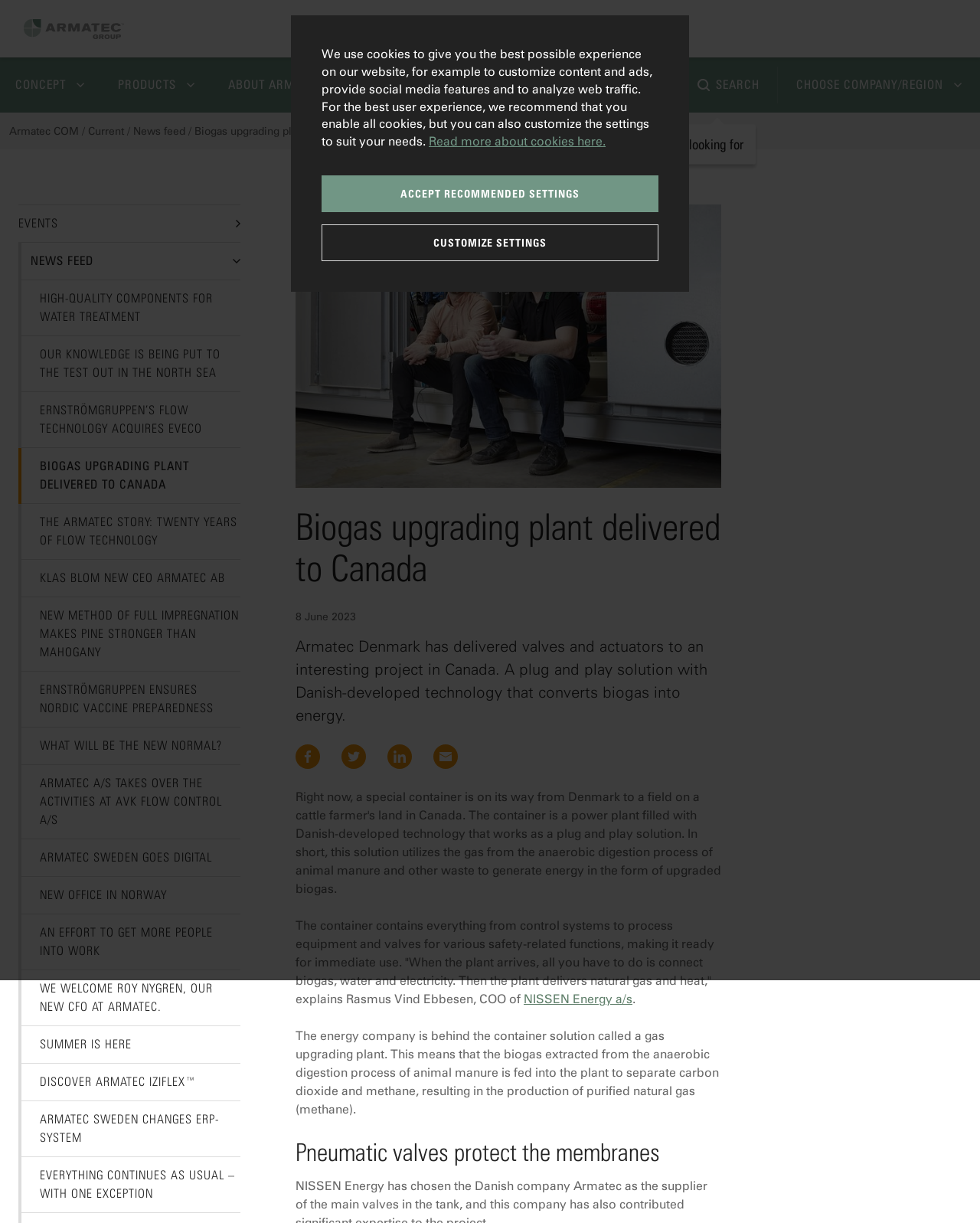Find the bounding box coordinates for the UI element that matches this description: "Ernströmgruppen’s Flow Technology acquires Eveco".

[0.022, 0.32, 0.245, 0.366]